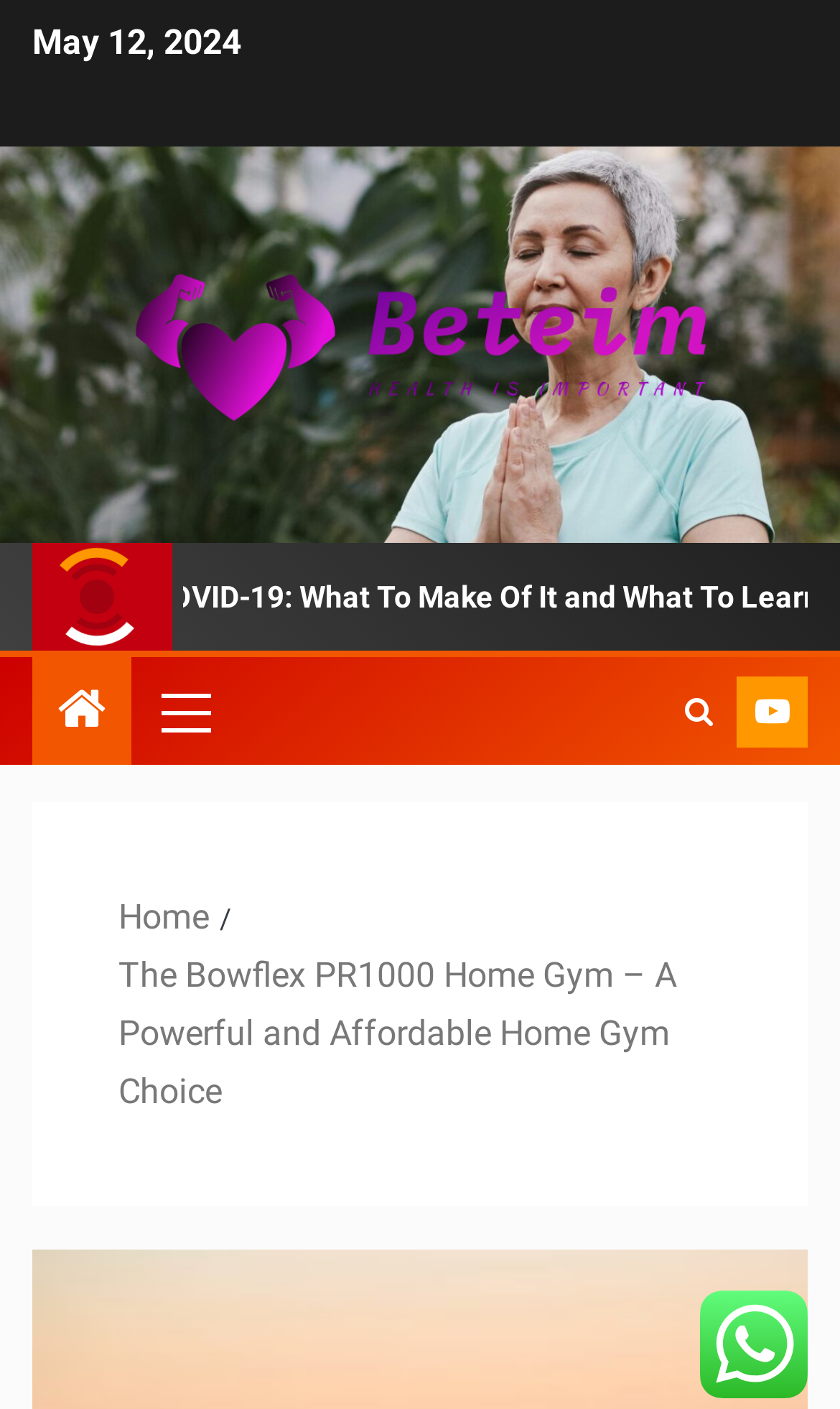What is the date of the webpage?
Refer to the image and offer an in-depth and detailed answer to the question.

I found the date 'May 12, 2024' at the top of the webpage, which is likely the date the webpage was last updated or published.